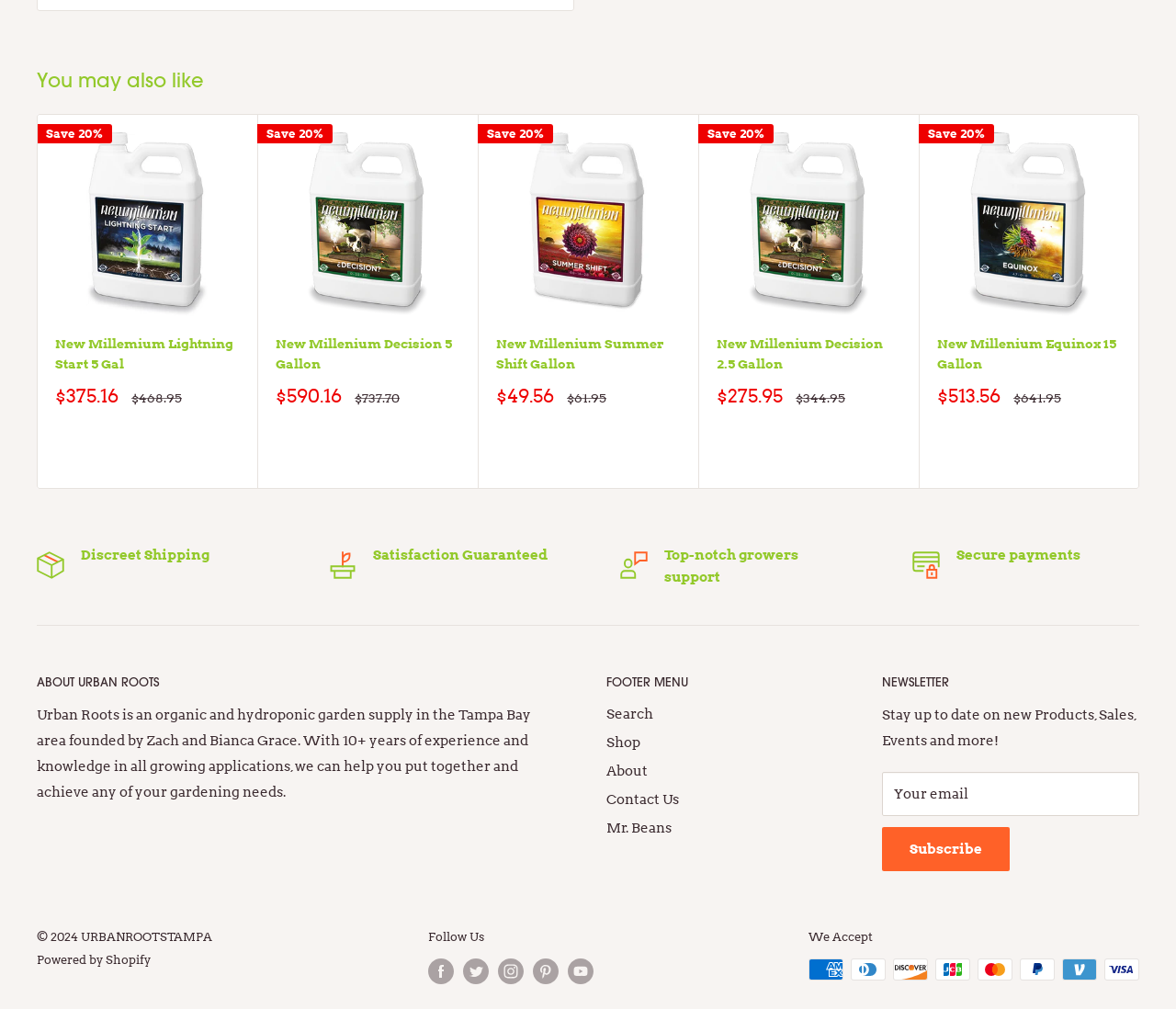Please identify the bounding box coordinates of the element on the webpage that should be clicked to follow this instruction: "Follow Urban Roots on Facebook". The bounding box coordinates should be given as four float numbers between 0 and 1, formatted as [left, top, right, bottom].

[0.364, 0.95, 0.386, 0.975]